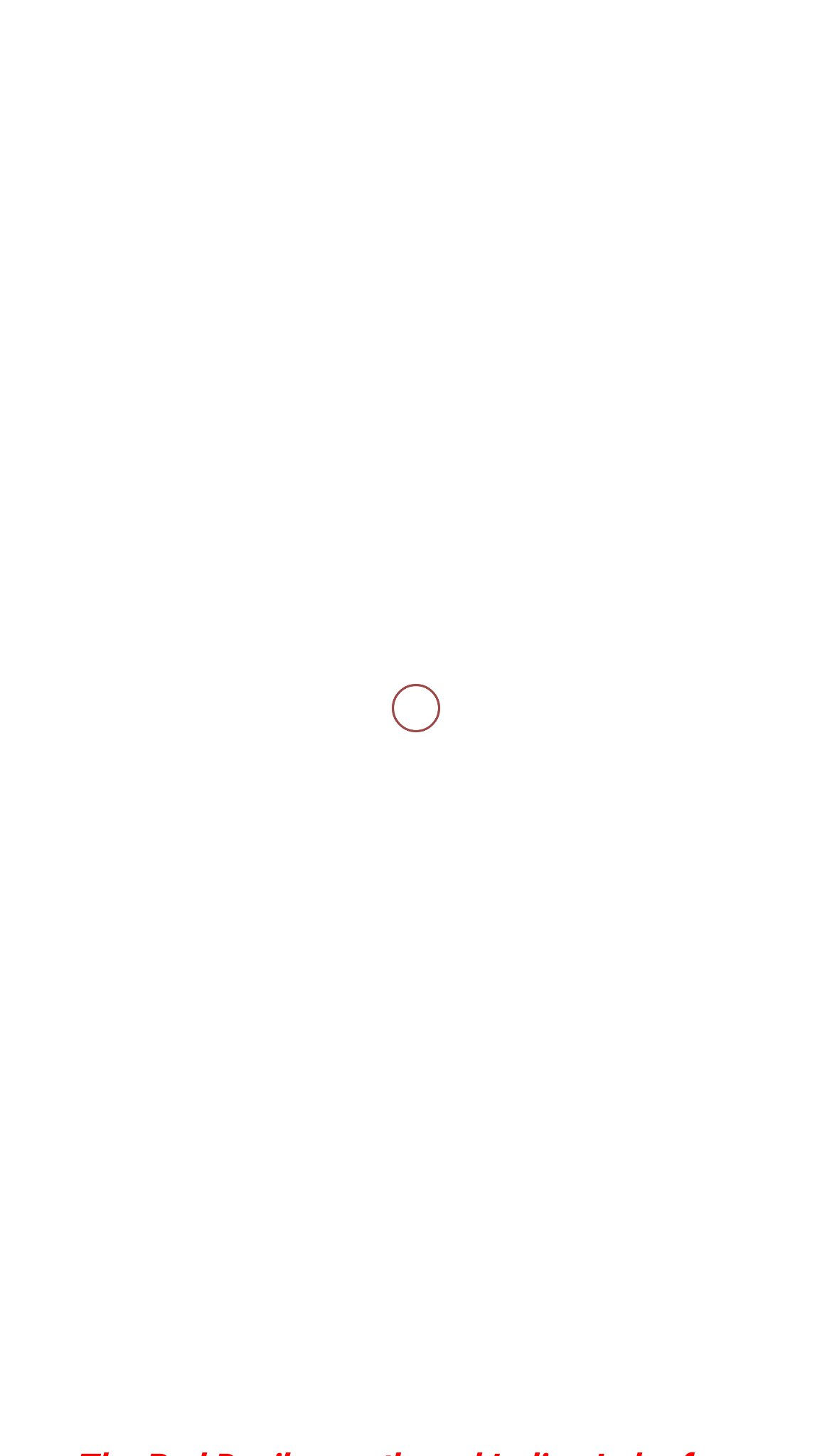Provide a comprehensive caption for the webpage.

The webpage is about a sports news article, specifically a basketball game between Tipp and Indian Lake. At the top of the page, there is a heading that reads "Press Pros Magazine" with a link and an image of the magazine's logo. Below this, there is a smaller advertisement iframe.

On the left side of the page, there is a section with an avatar photo, a link to the author's name, Joe Neves, and a timestamp indicating the article was published on Wednesday, 20 January 2016. Next to the timestamp, there is a category label "FEATURES".

The main content of the page is a news article with a heading that reads "Tipp Rolls Indian Lake For 8th Straight Win", which takes up most of the page's width. The article's content is not explicitly mentioned, but it is likely a summary of the game, given the meta description.